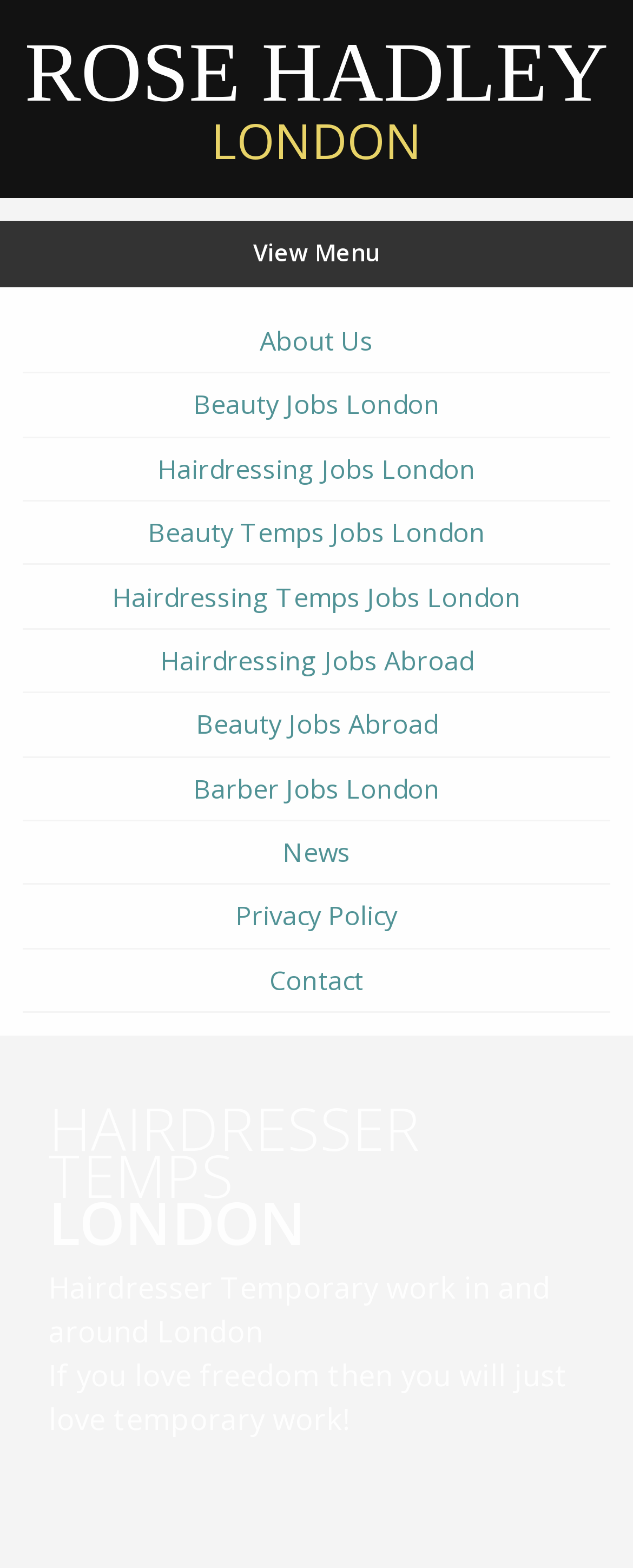Provide a brief response in the form of a single word or phrase:
What is the location of the hairdressing jobs?

London